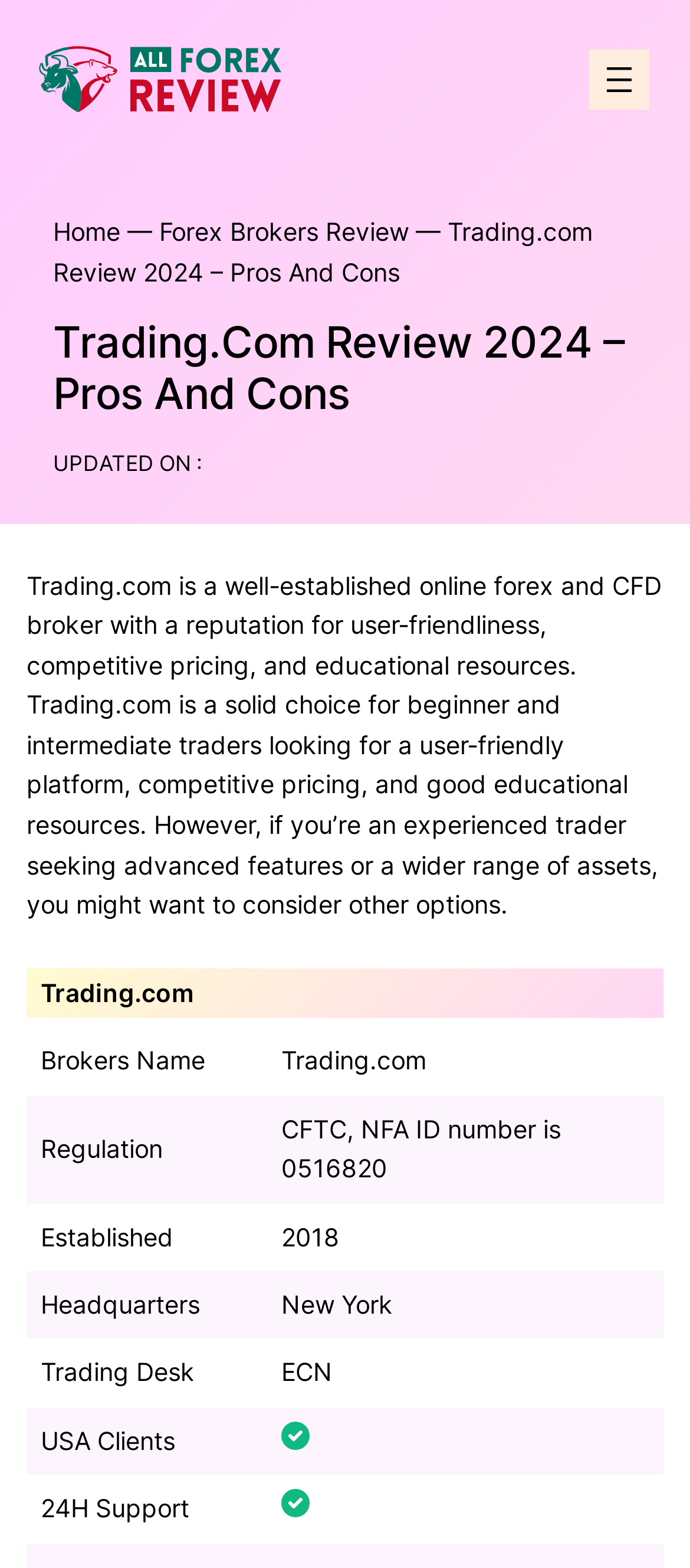Answer the question briefly using a single word or phrase: 
Is Trading.com regulated by CFTC?

Yes